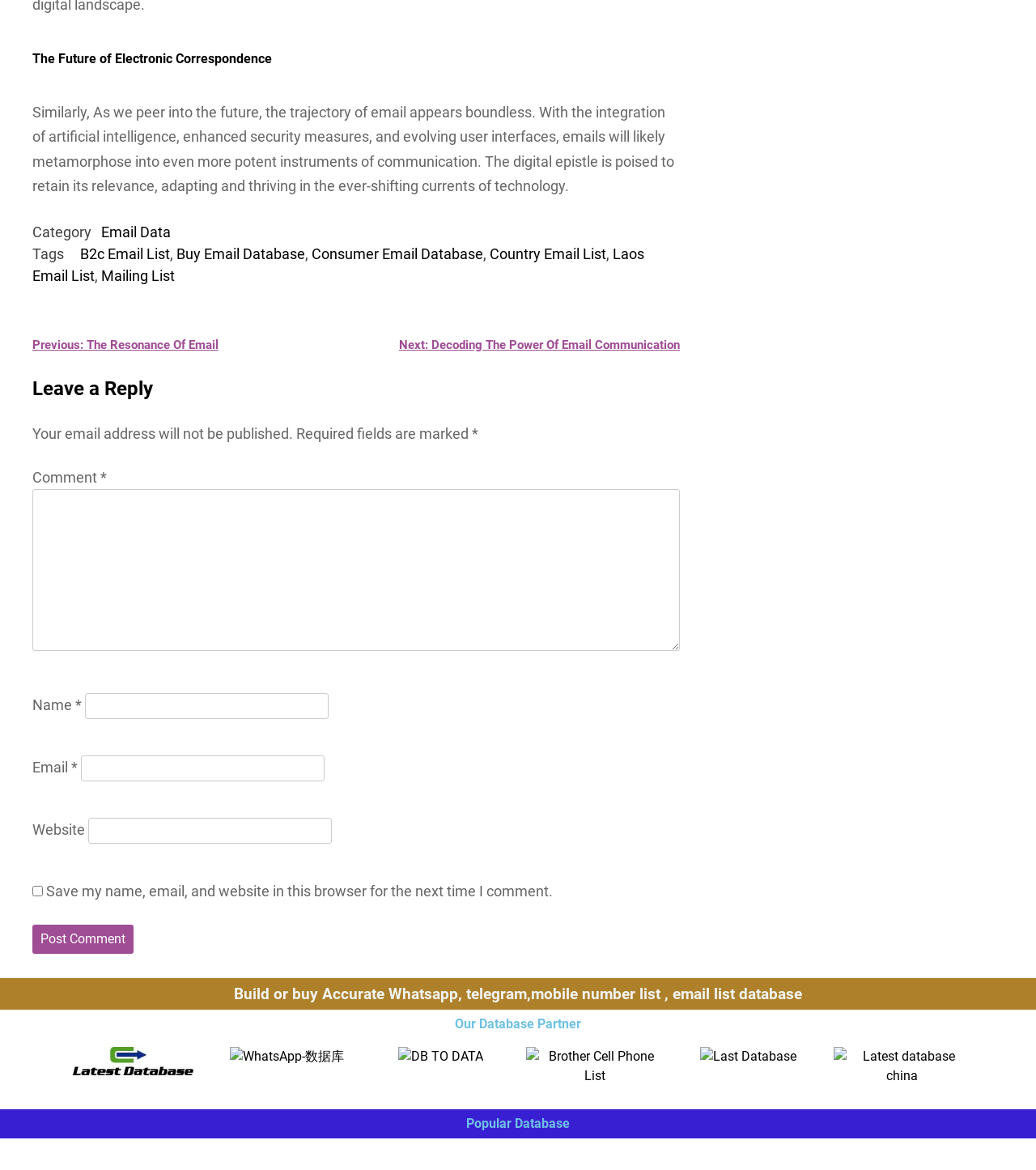Please locate the bounding box coordinates of the region I need to click to follow this instruction: "Click the 'Latest Mailing Database' link".

[0.062, 0.894, 0.195, 0.941]